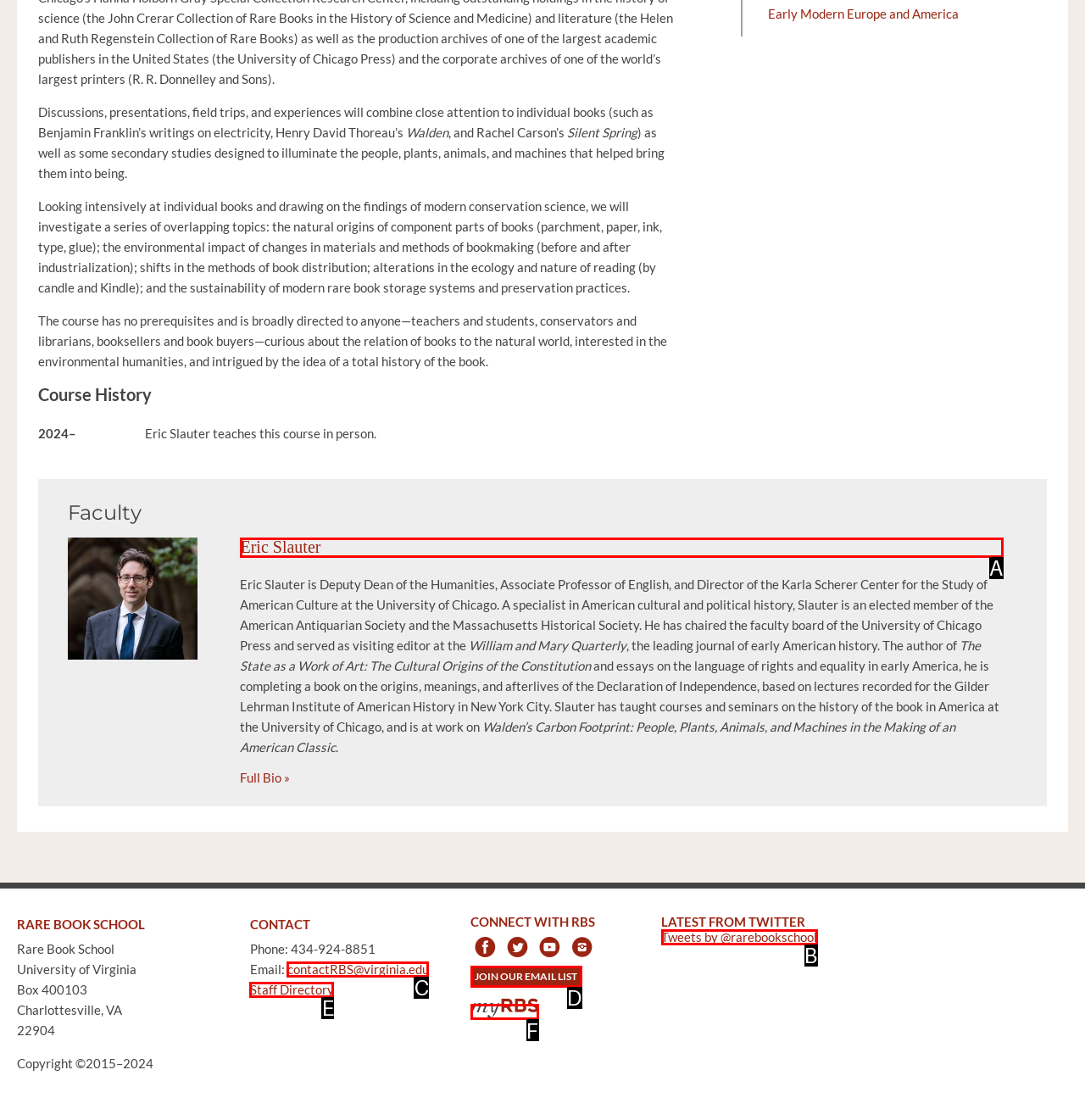From the options shown, which one fits the description: parent_node: CONNECT WITH RBS? Respond with the appropriate letter.

F